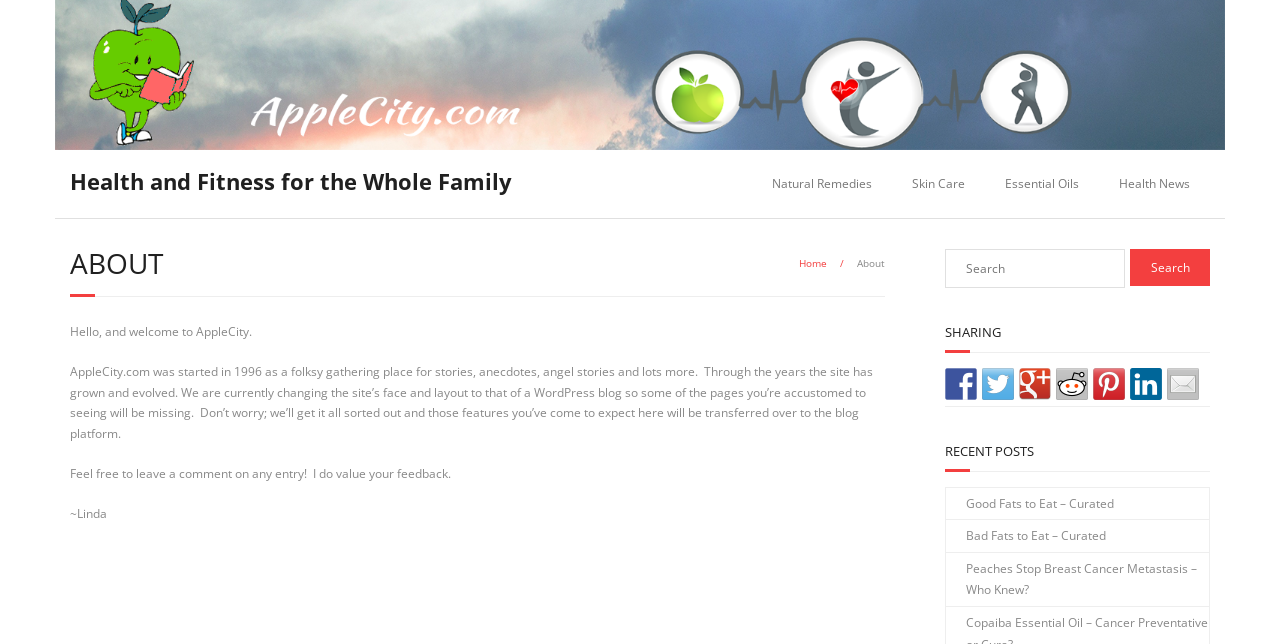Identify the bounding box coordinates necessary to click and complete the given instruction: "Share on Facebook".

[0.738, 0.571, 0.763, 0.62]